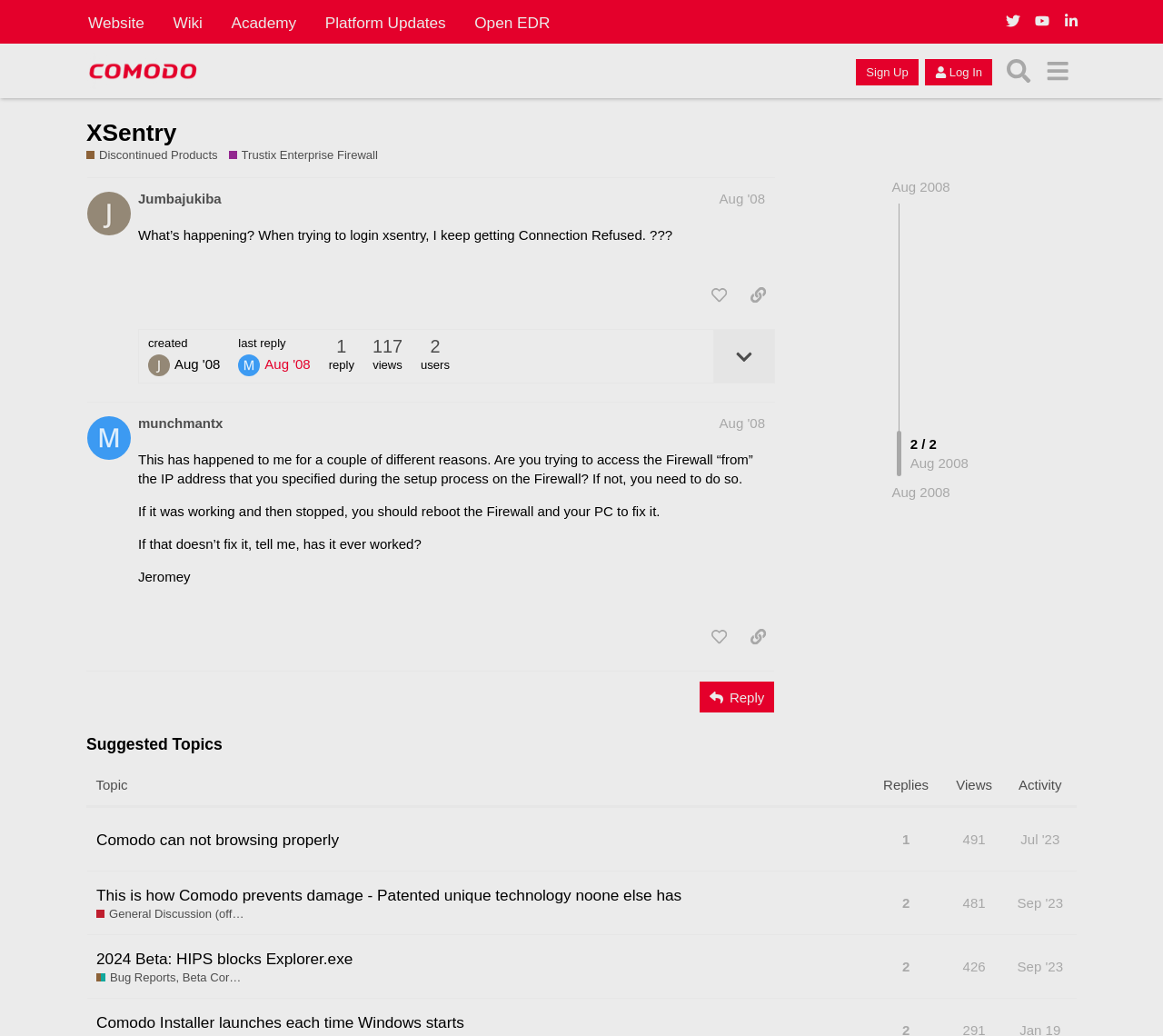Give a short answer using one word or phrase for the question:
What is the name of the forum?

Comodo Forum